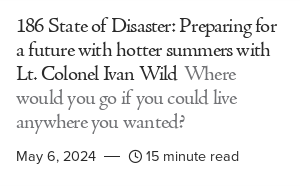Analyze the image and answer the question with as much detail as possible: 
What is the estimated reading time of the article?

The estimated reading time of the article is mentioned below the heading, which is 15 minutes, indicating the time it would take to read the entire article.